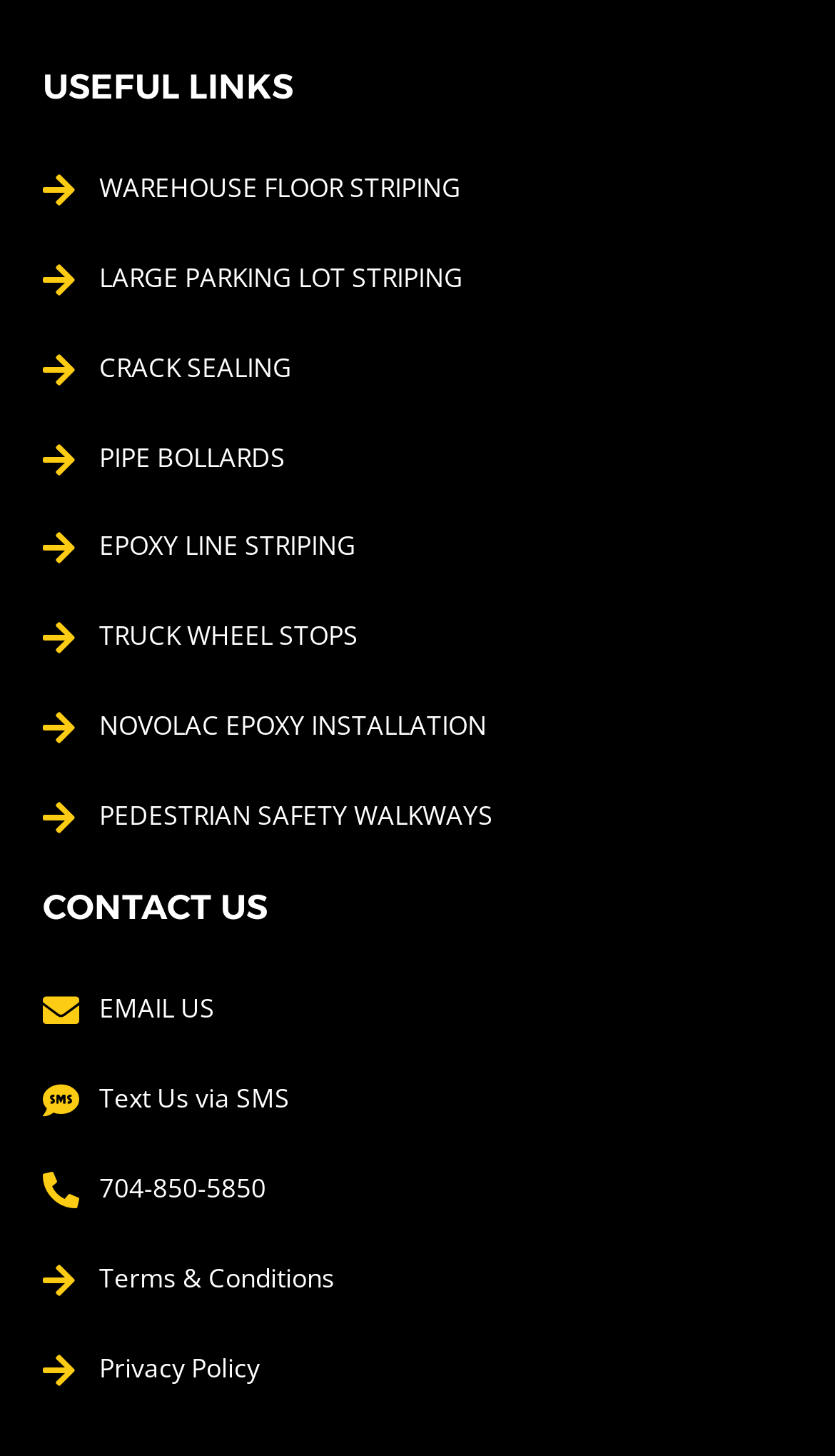Please specify the bounding box coordinates of the region to click in order to perform the following instruction: "Click on WAREHOUSE FLOOR STRIPING".

[0.051, 0.117, 0.949, 0.142]